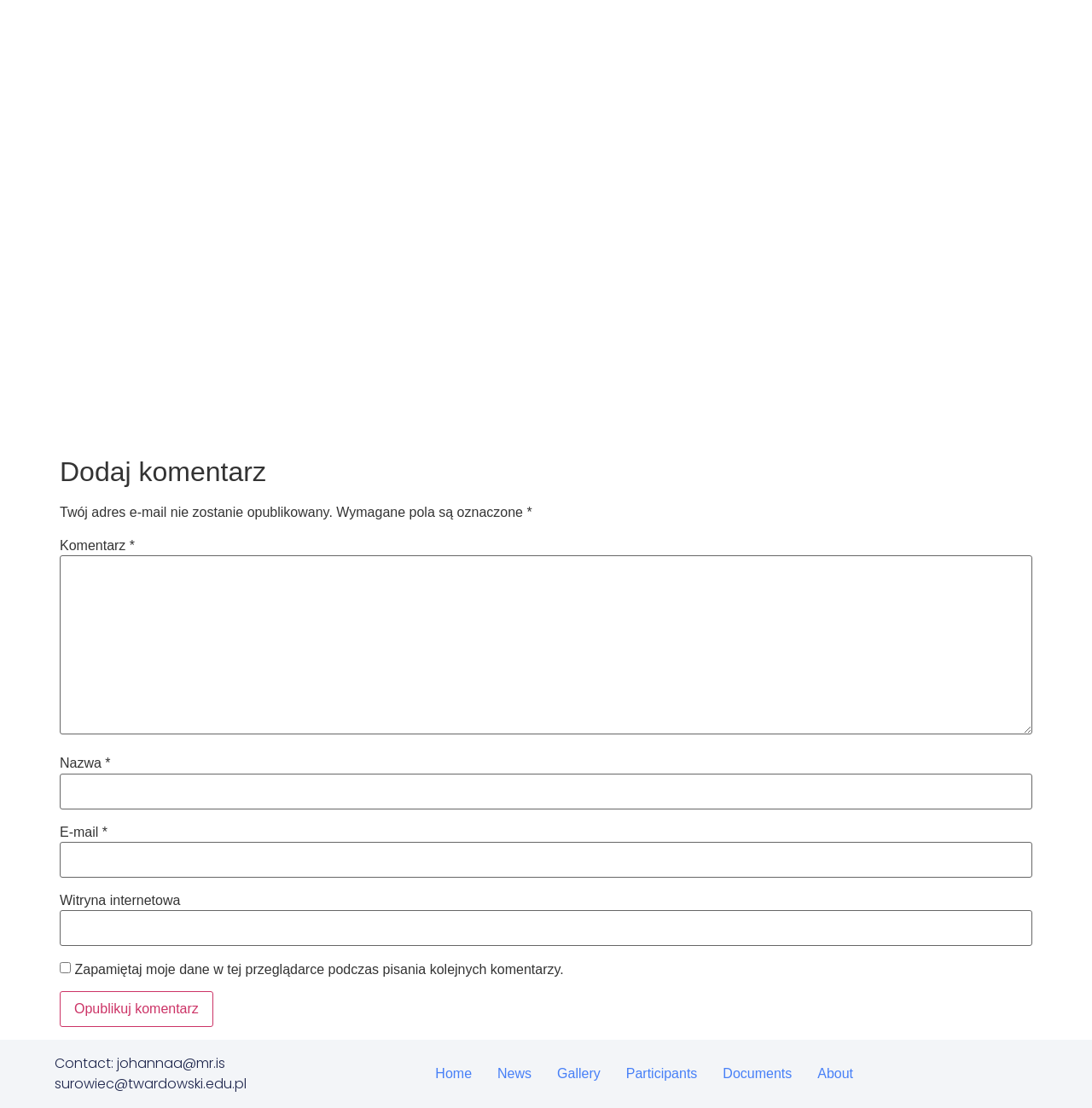Provide a one-word or short-phrase response to the question:
What is the required information to add a comment?

Name, email, and comment